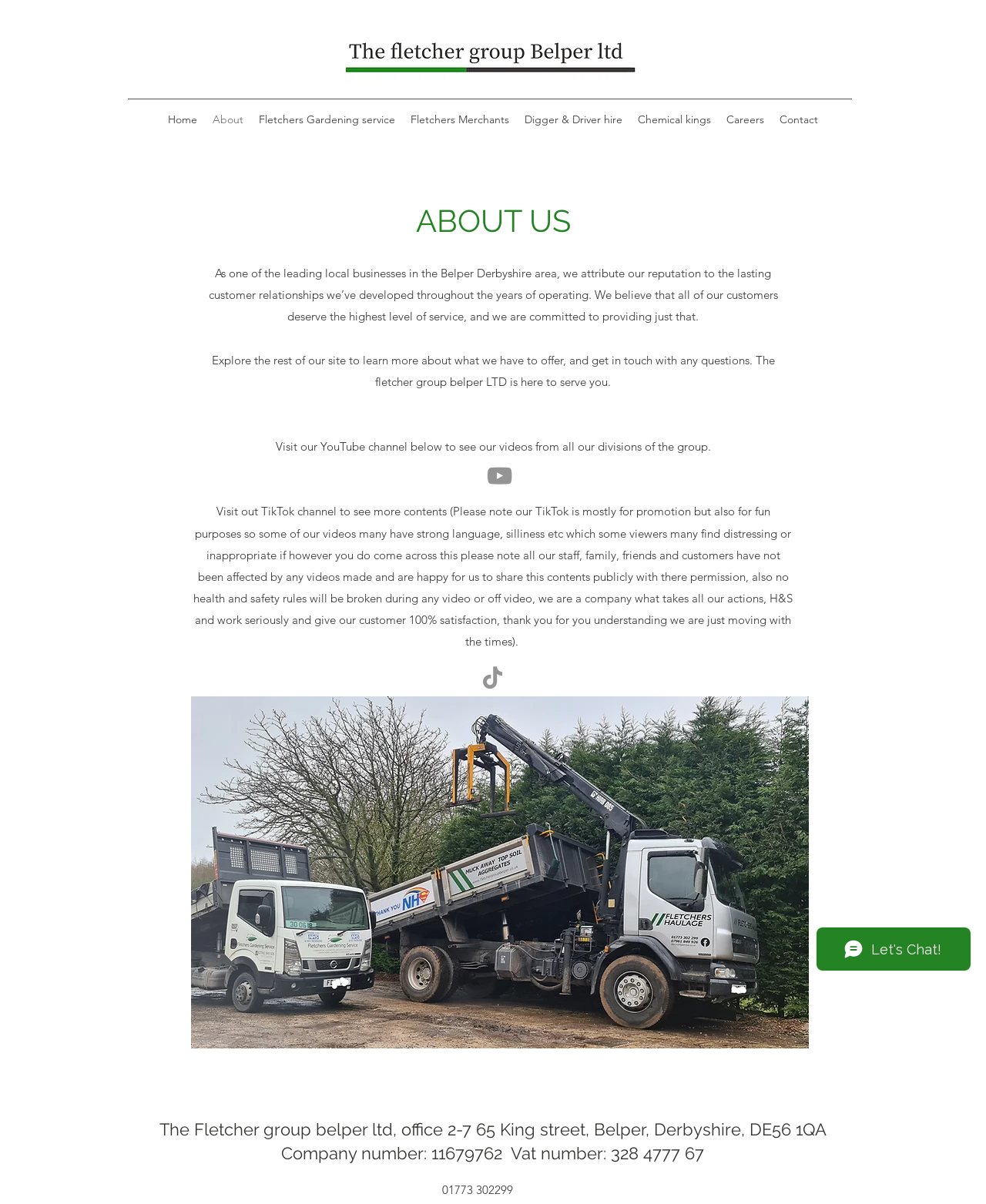Answer the question briefly using a single word or phrase: 
What is the company's phone number?

01773 302299